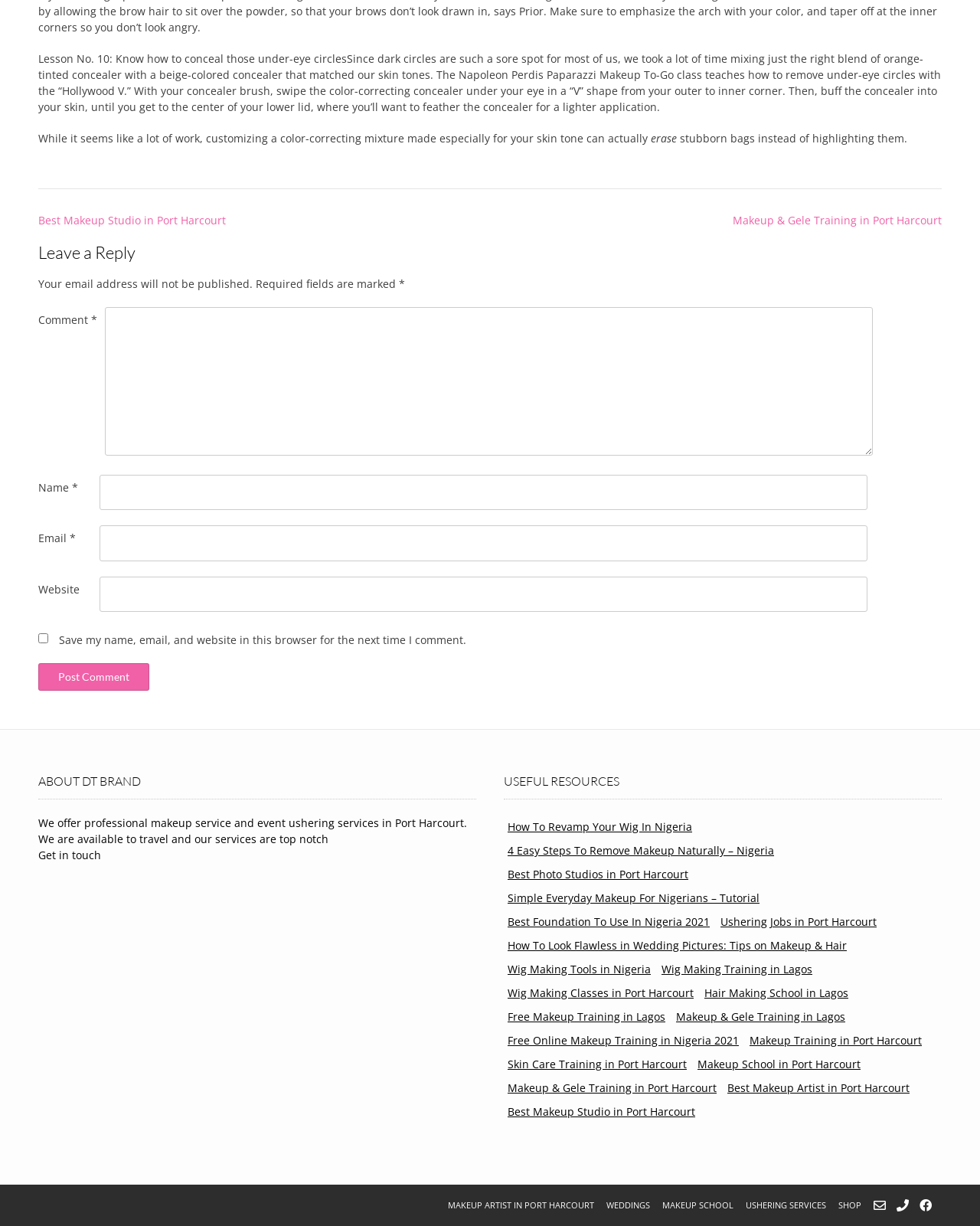What is the name of the makeup studio mentioned in the webpage?
Analyze the screenshot and provide a detailed answer to the question.

The name of the makeup studio mentioned in the webpage is DT Brand, which is mentioned in the 'ABOUT DT BRAND' section.